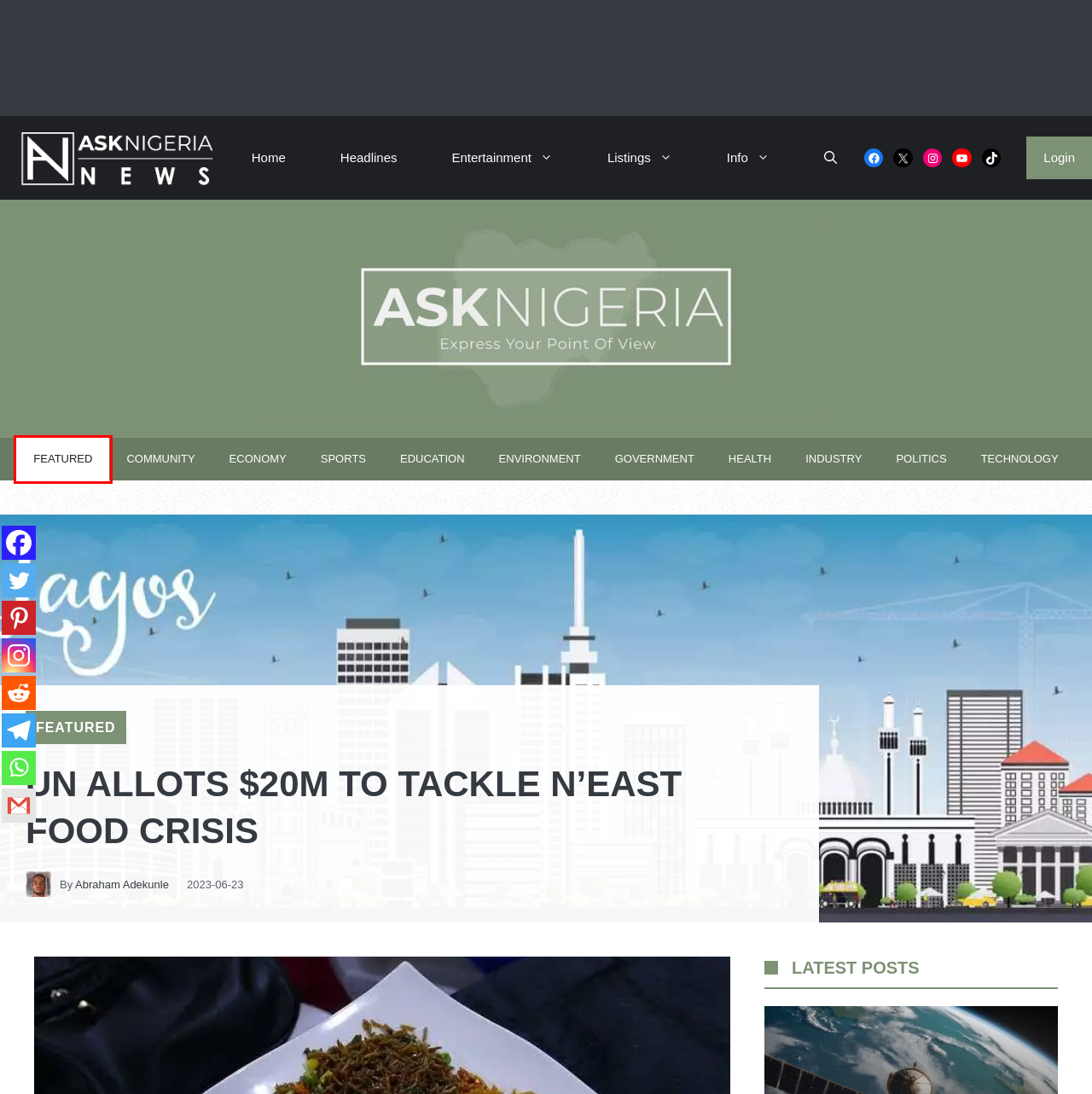Observe the provided screenshot of a webpage that has a red rectangle bounding box. Determine the webpage description that best matches the new webpage after clicking the element inside the red bounding box. Here are the candidates:
A. ECONOMY Archives - Ask Nigeria
B. FEATURED Archives - Ask Nigeria
C. INDUSTRY Archives - Ask Nigeria
D. EDUCATION Archives - Ask Nigeria
E. HEALTH Archives - Ask Nigeria
F. Abraham Adekunle, Author at Ask Nigeria
G. Entertainment - Ask Nigeria Entertainment
H. GOVERNMENT Archives - Ask Nigeria

B